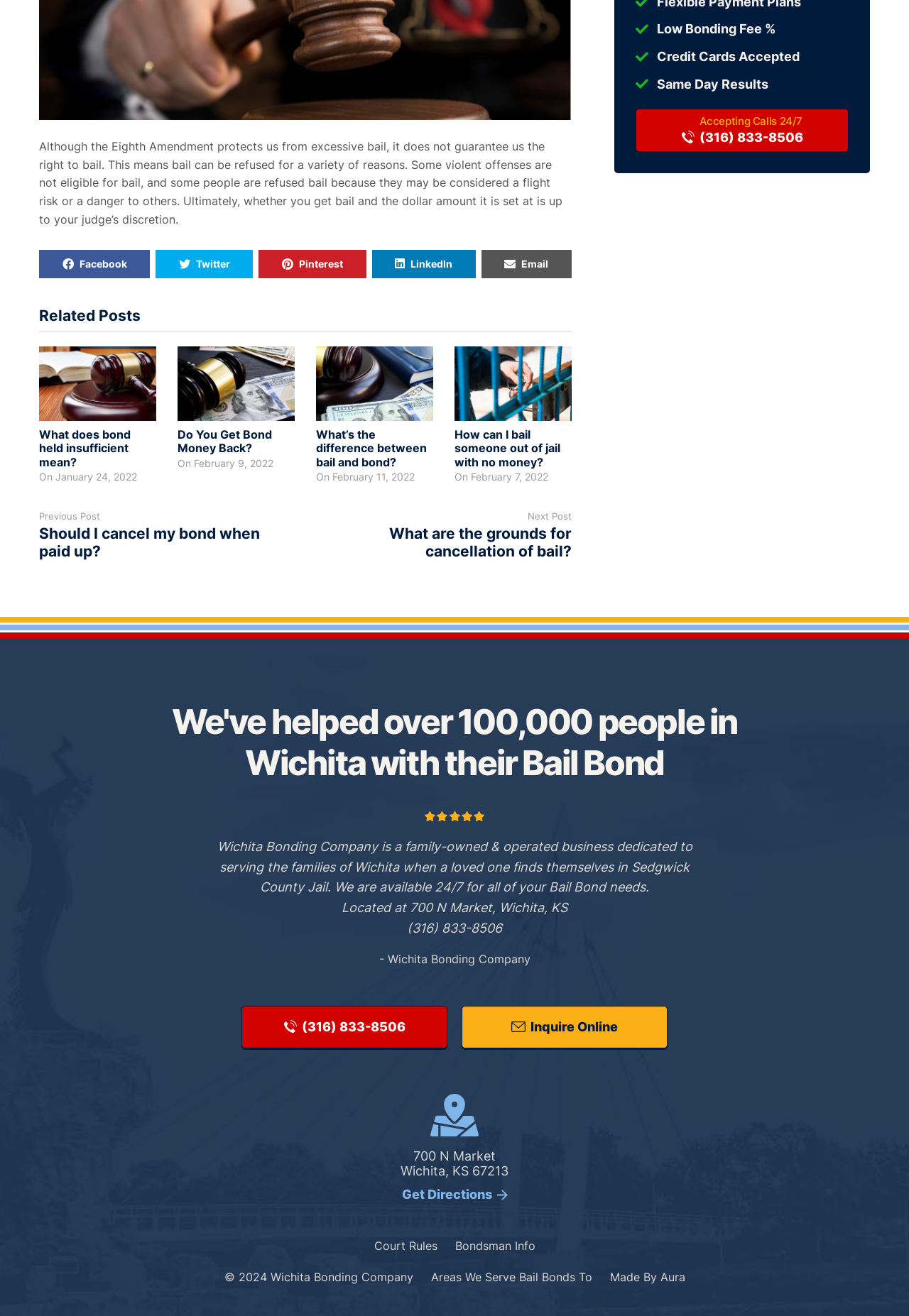Show the bounding box coordinates for the HTML element described as: "Twitter".

[0.171, 0.19, 0.278, 0.212]